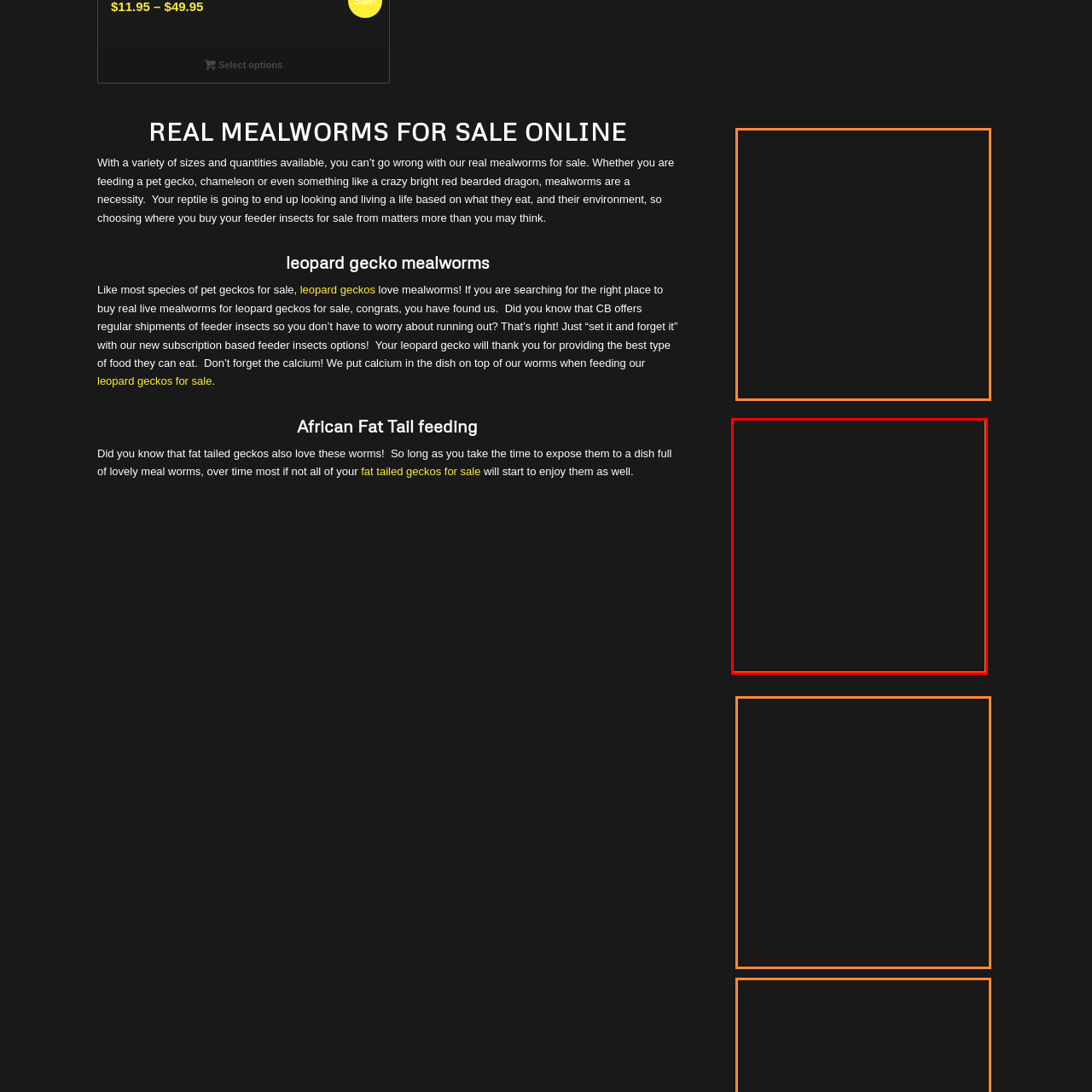View the part of the image surrounded by red, What is the primary characteristic of the mealworms being sold? Respond with a concise word or phrase.

Live